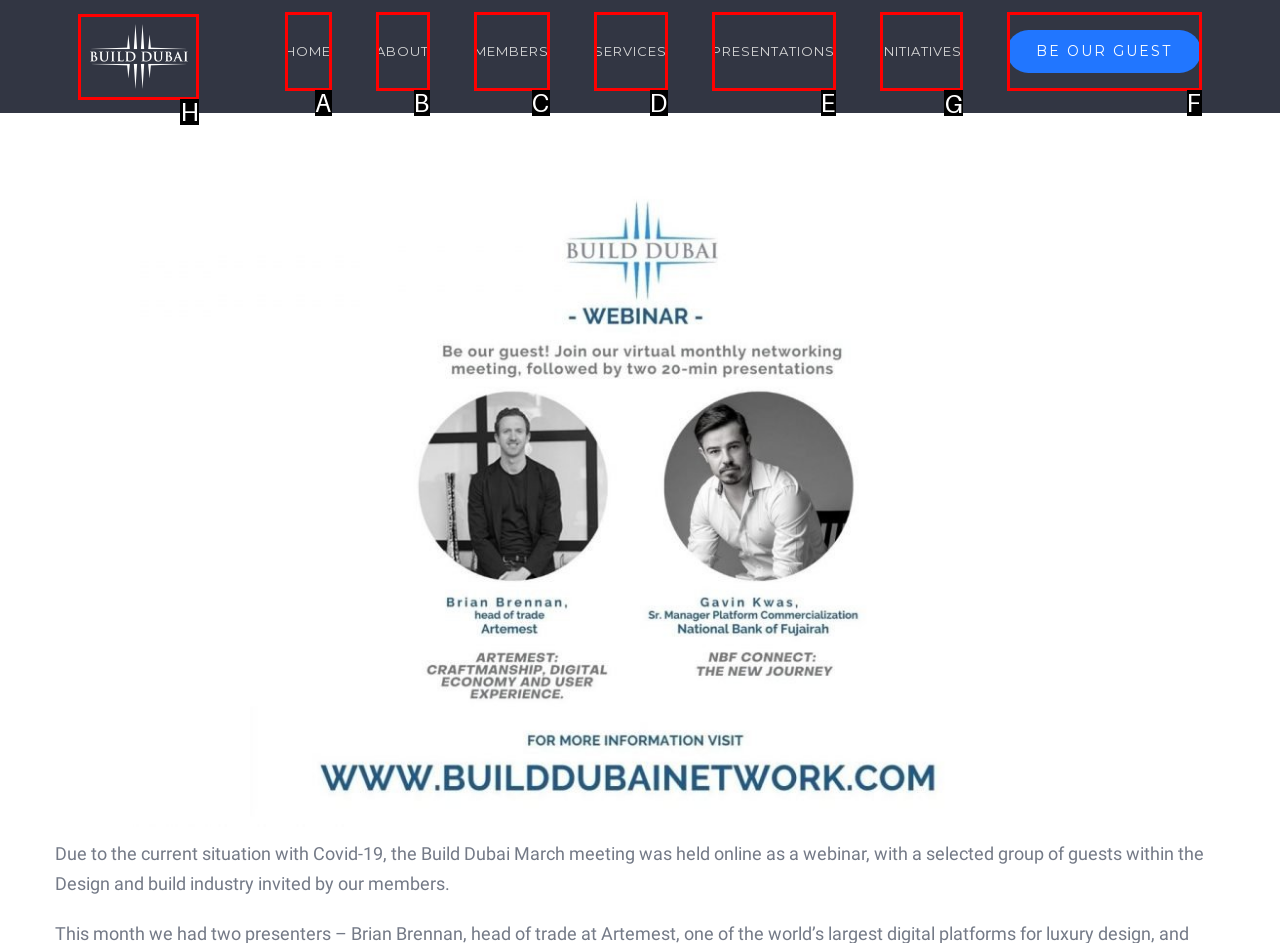Determine which option you need to click to execute the following task: Explore INITIATIVES. Provide your answer as a single letter.

G